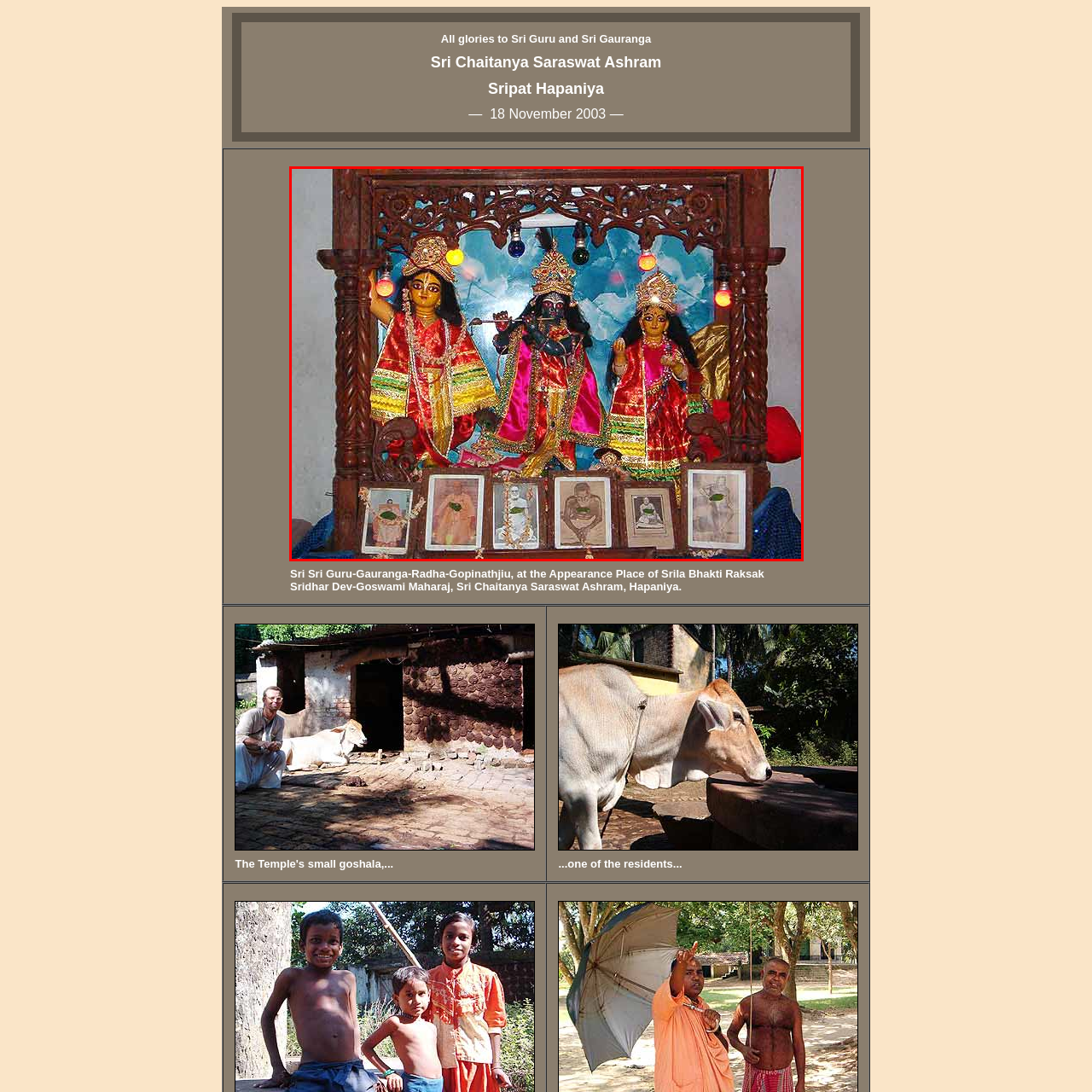How many deities are featured on the altar?
Focus on the section of the image outlined in red and give a thorough answer to the question.

The caption explicitly states that the altar features 'three deities: Sri Sri Guru-Gauranga-Radha-Gopinathjiu', which are Krishna, Radha, and Gauranga.